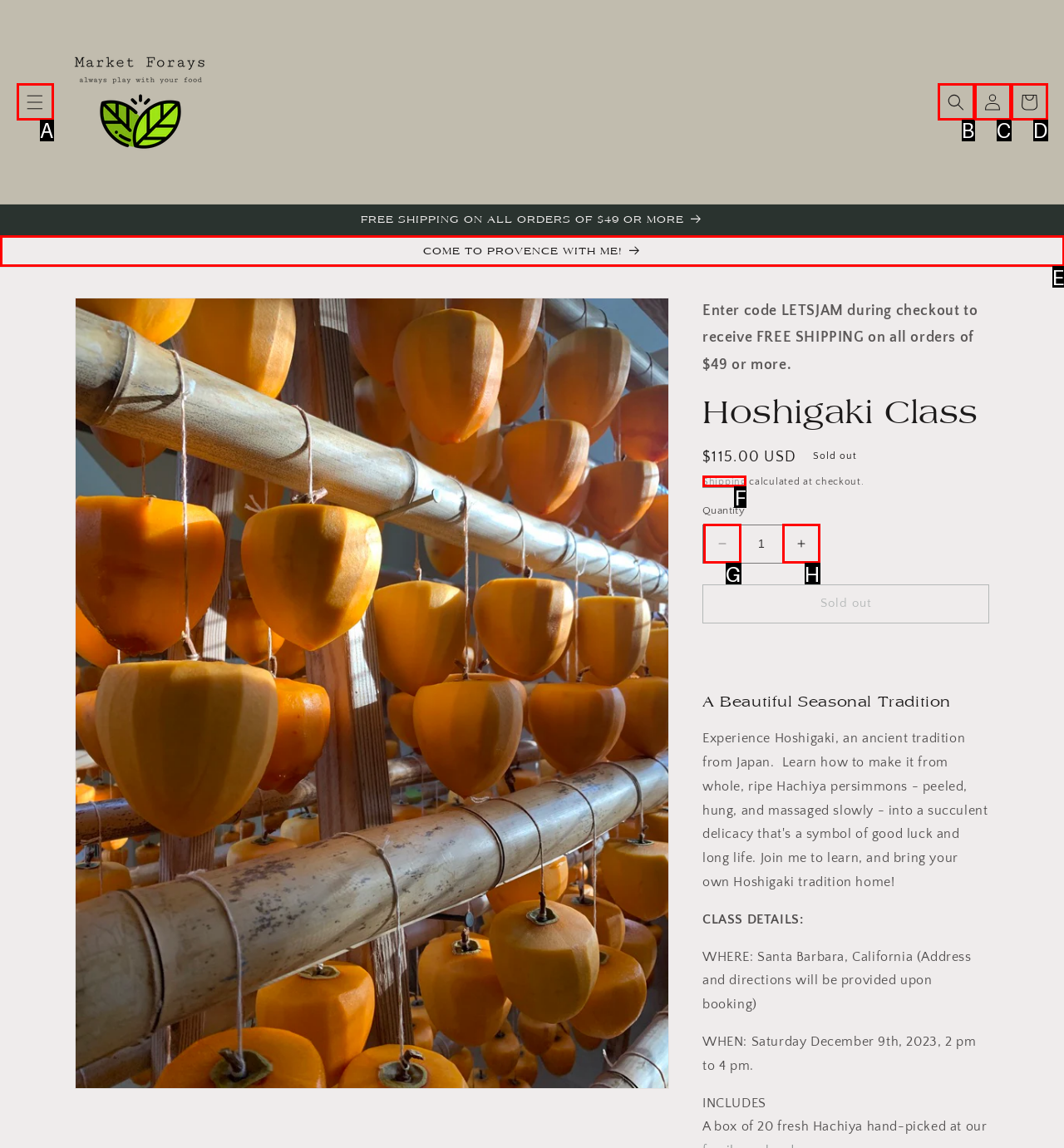Determine the UI element that matches the description: Log in
Answer with the letter from the given choices.

C